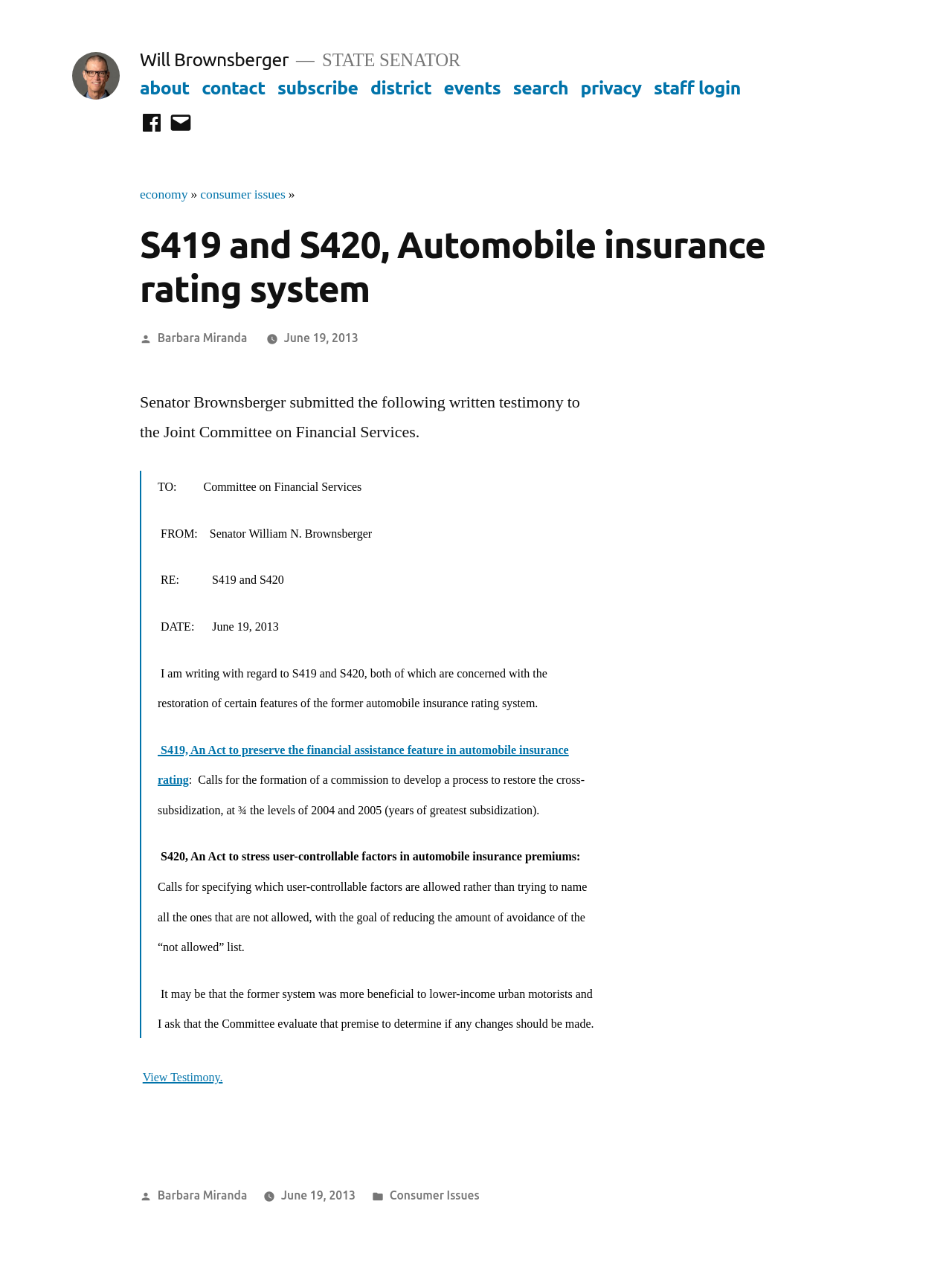What is the purpose of S420?
Please provide a single word or phrase as the answer based on the screenshot.

To stress user-controllable factors in automobile insurance premiums